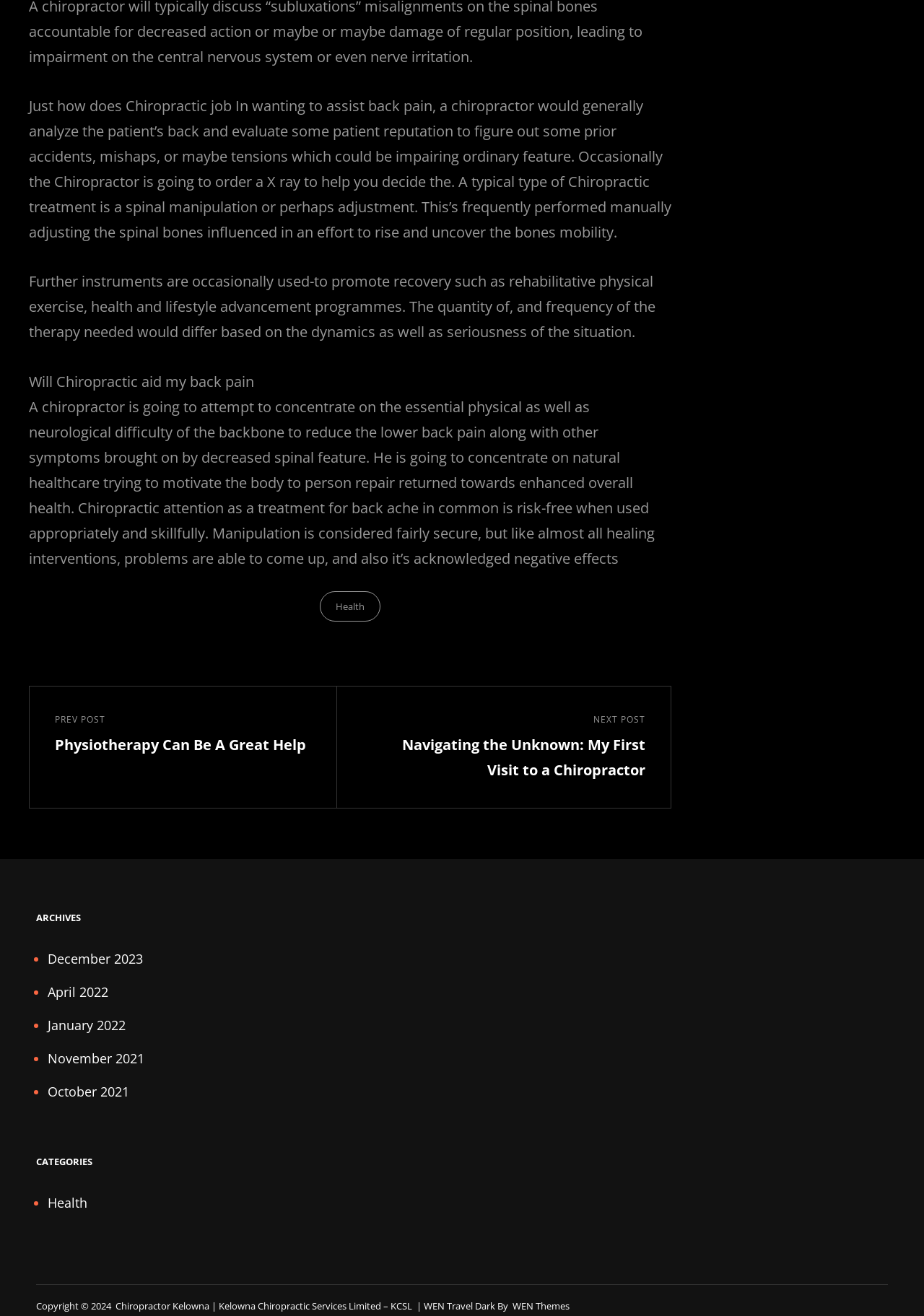Identify the bounding box coordinates of the region I need to click to complete this instruction: "Click on the 'December 2023' archives link".

[0.052, 0.722, 0.155, 0.735]